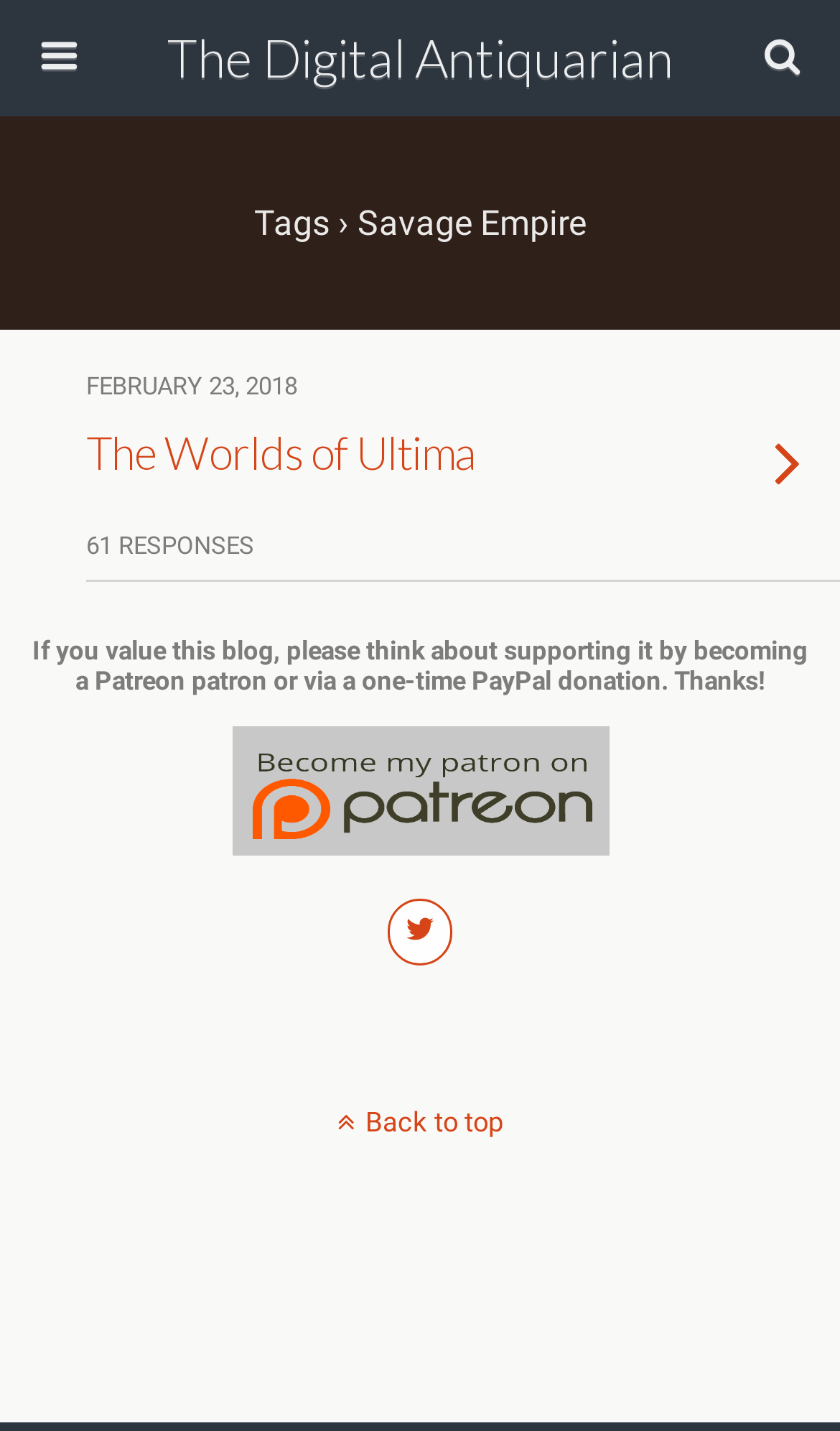From the given element description: "Back to top", find the bounding box for the UI element. Provide the coordinates as four float numbers between 0 and 1, in the order [left, top, right, bottom].

[0.0, 0.772, 1.0, 0.795]